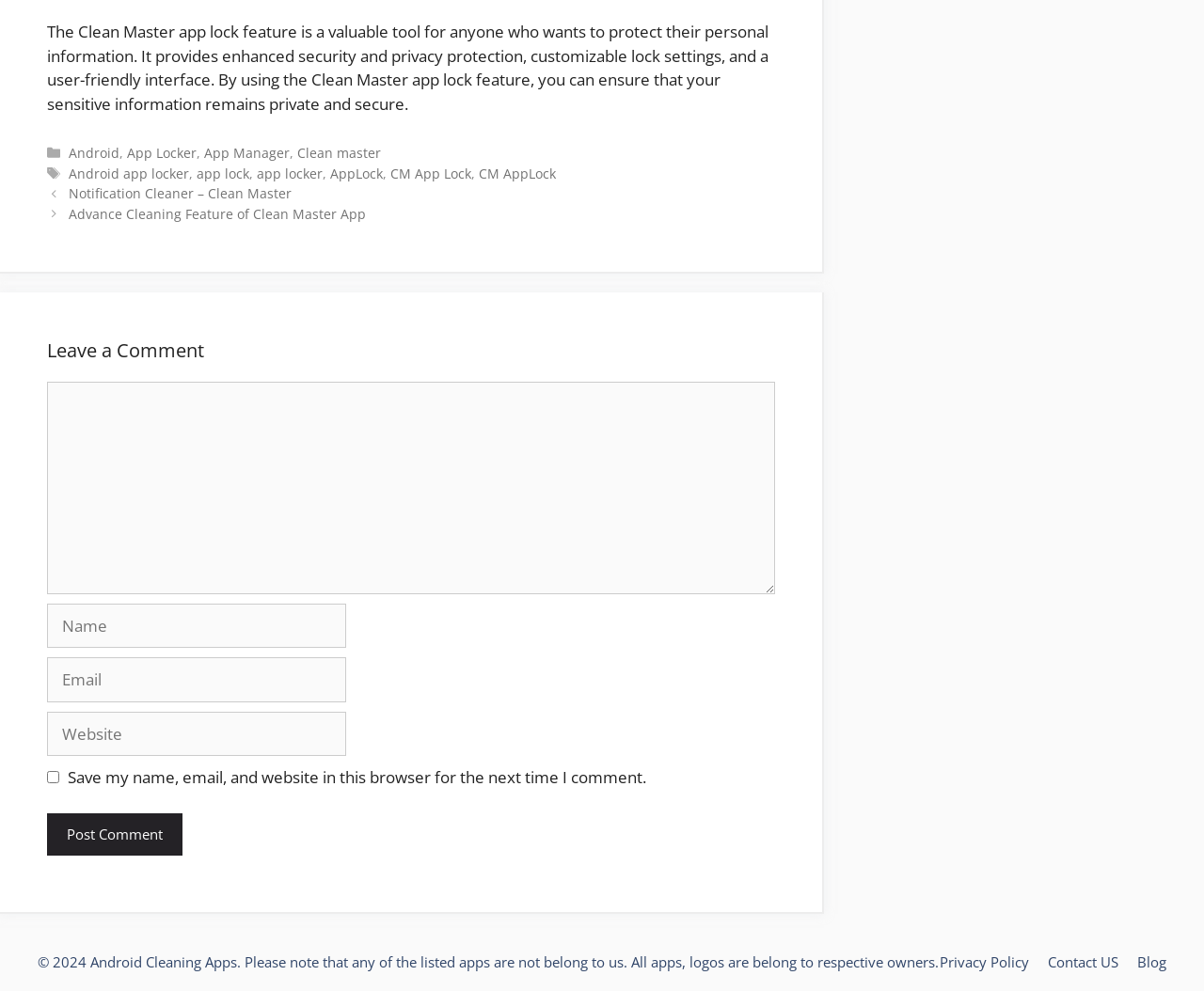Highlight the bounding box coordinates of the region I should click on to meet the following instruction: "Leave a comment".

[0.039, 0.342, 0.644, 0.366]